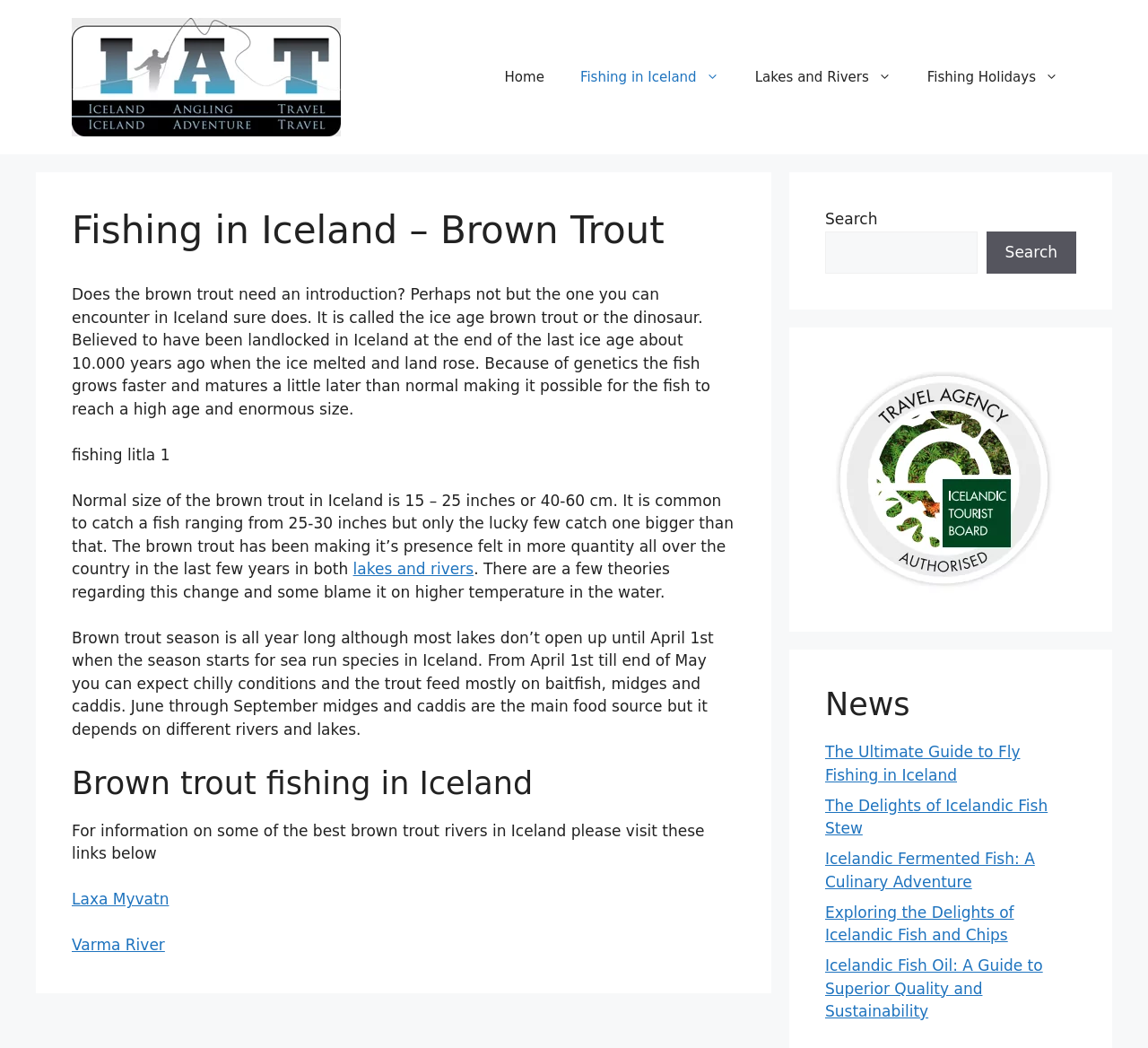What is the primary food source for brown trout in June through September?
Please ensure your answer to the question is detailed and covers all necessary aspects.

I found the answer by reading the StaticText element that describes the brown trout season, which states that 'From April 1st till end of May you can expect chilly conditions and the trout feed mostly on baitfish, midges and caddis. June through September midges and caddis are the main food source...'.